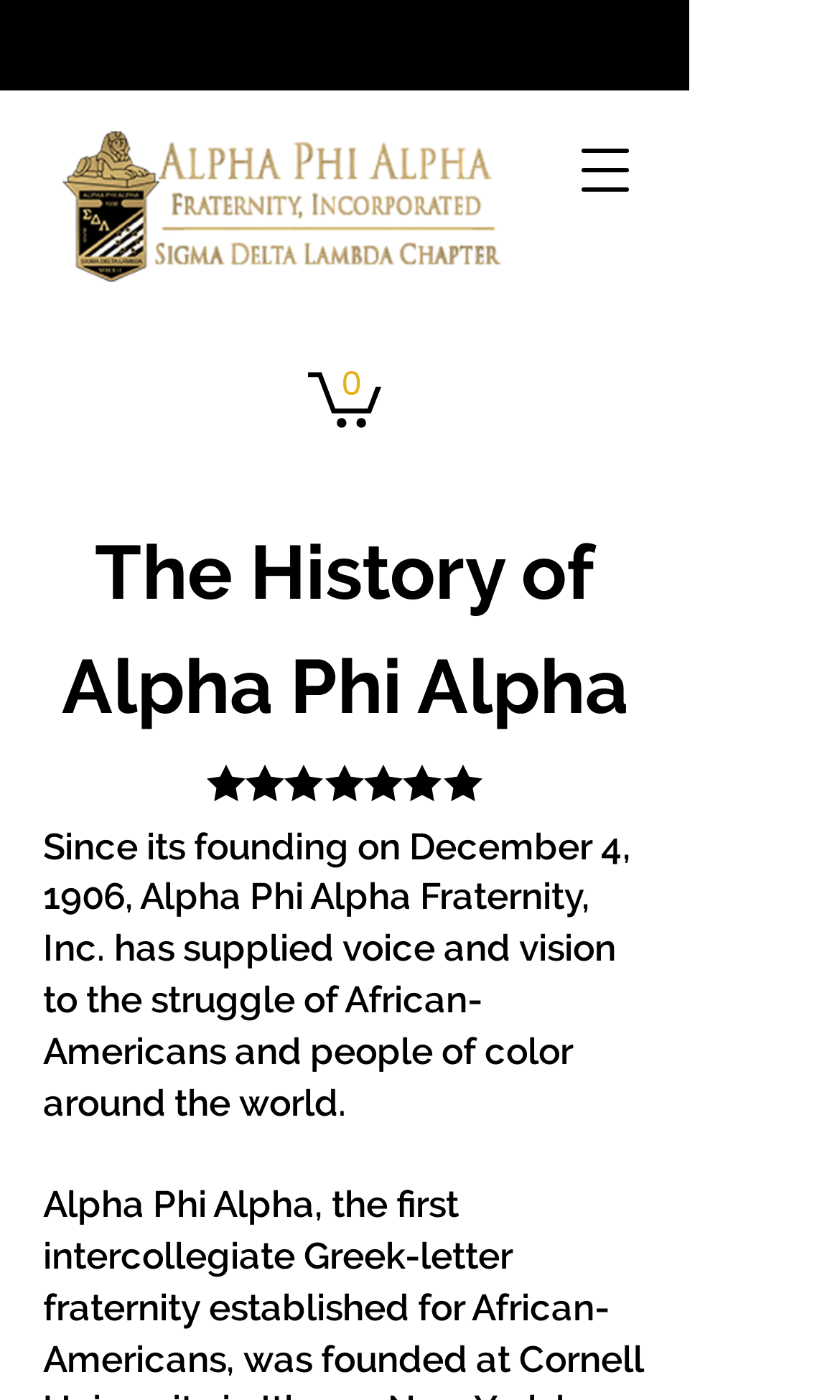Please provide a short answer using a single word or phrase for the question:
What is the logo image filename?

Signature.png